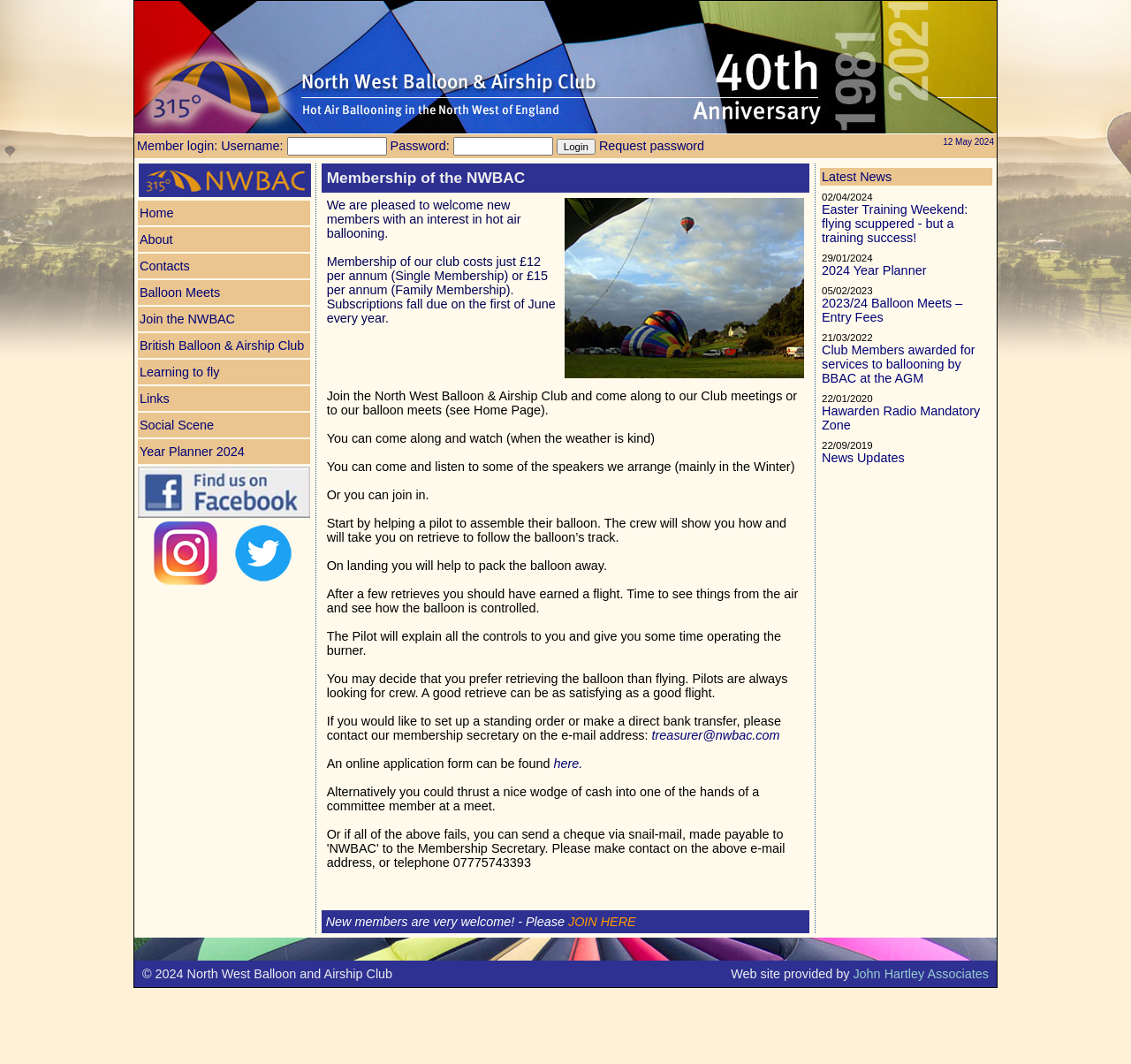Use the information in the screenshot to answer the question comprehensively: What is the date of the Easter Training Weekend?

The date of the Easter Training Weekend can be found in the latest news section, which mentions '02/04/2024 Easter Training Weekend: flying scuppered - but a training success!'.